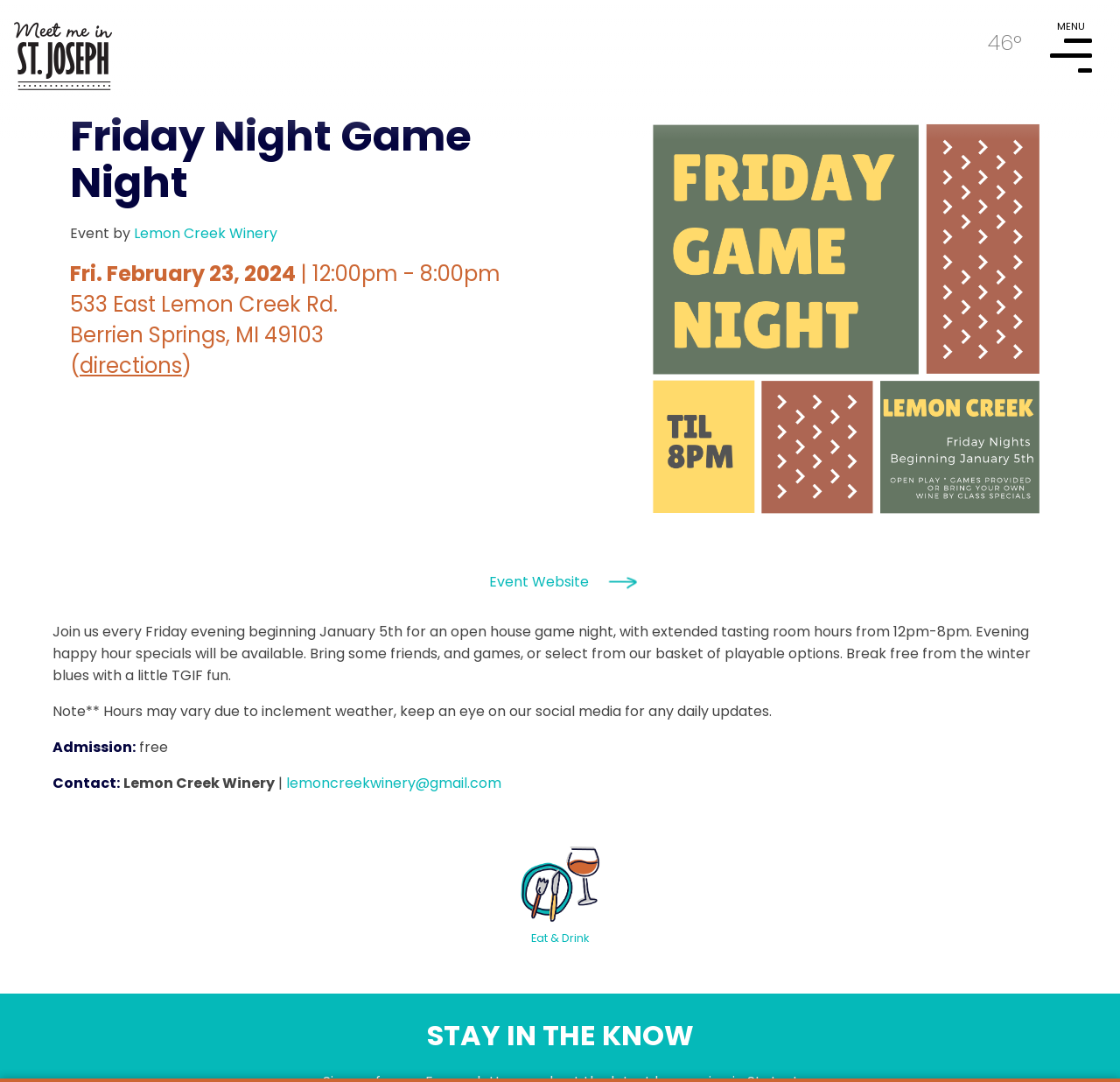Who is the organizer of the event?
Could you give a comprehensive explanation in response to this question?

The organizer of the event can be found in the link element with the text 'Lemon Creek Winery' on the webpage, which is also mentioned as the contact information.